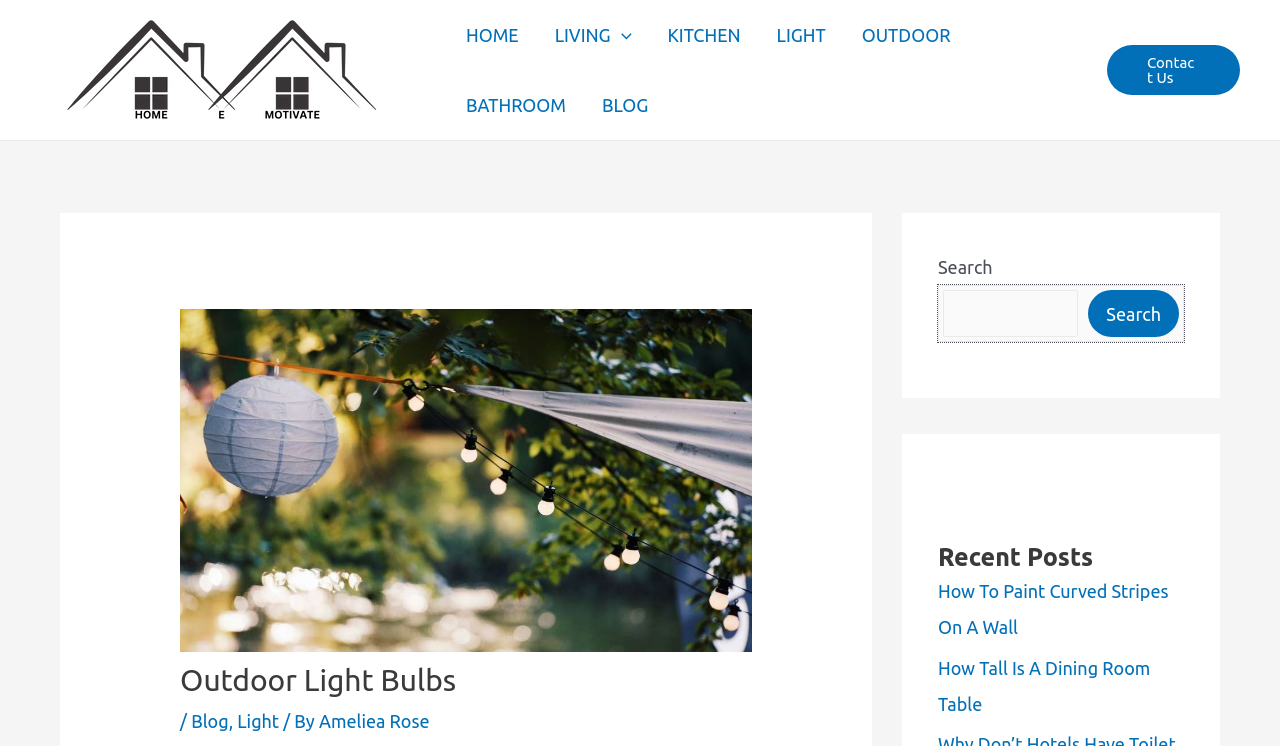Specify the bounding box coordinates (top-left x, top-left y, bottom-right x, bottom-right y) of the UI element in the screenshot that matches this description: parent_node: Search name="s"

[0.737, 0.389, 0.842, 0.452]